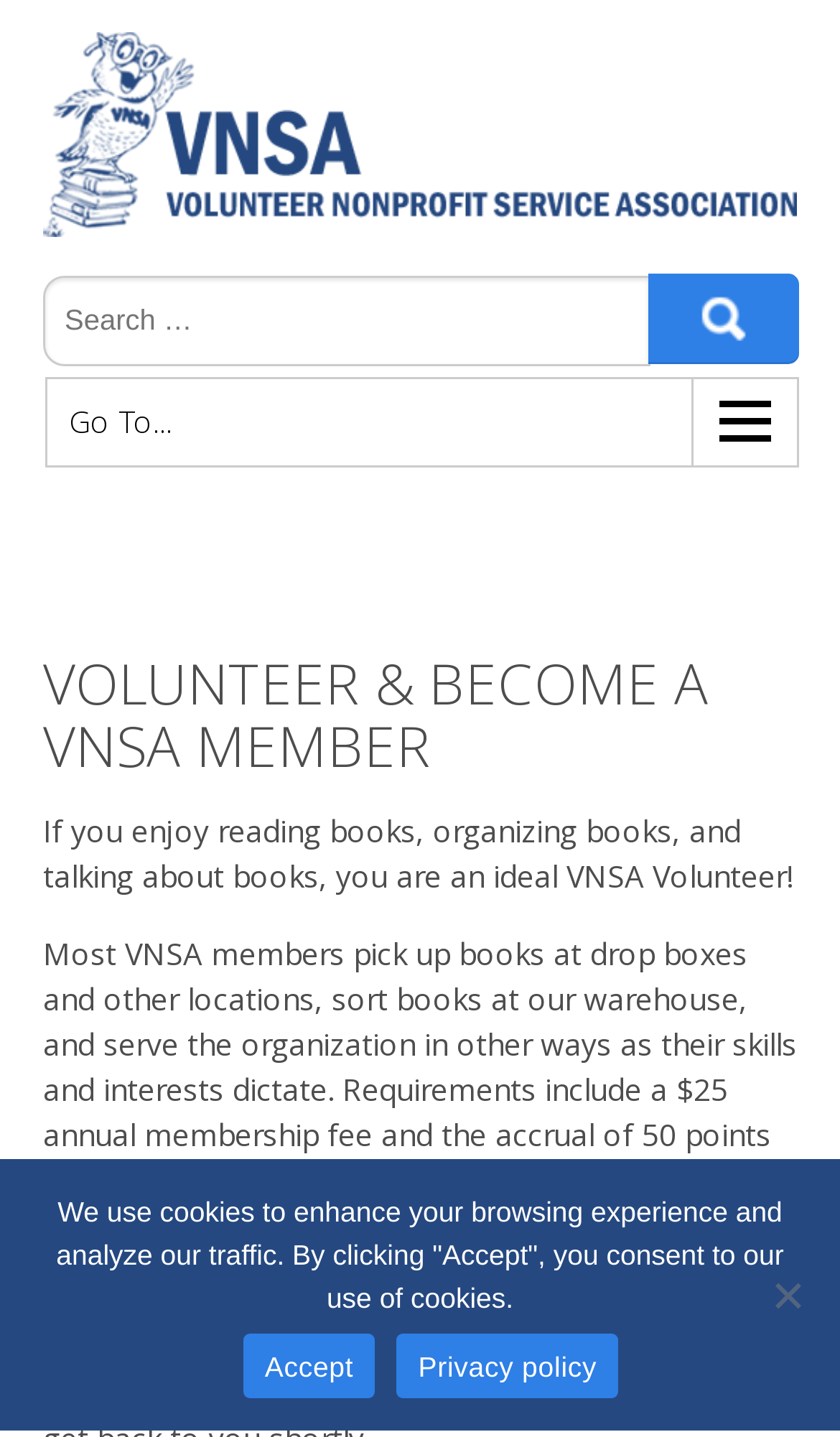Answer in one word or a short phrase: 
What is the name of the organization?

VNSA